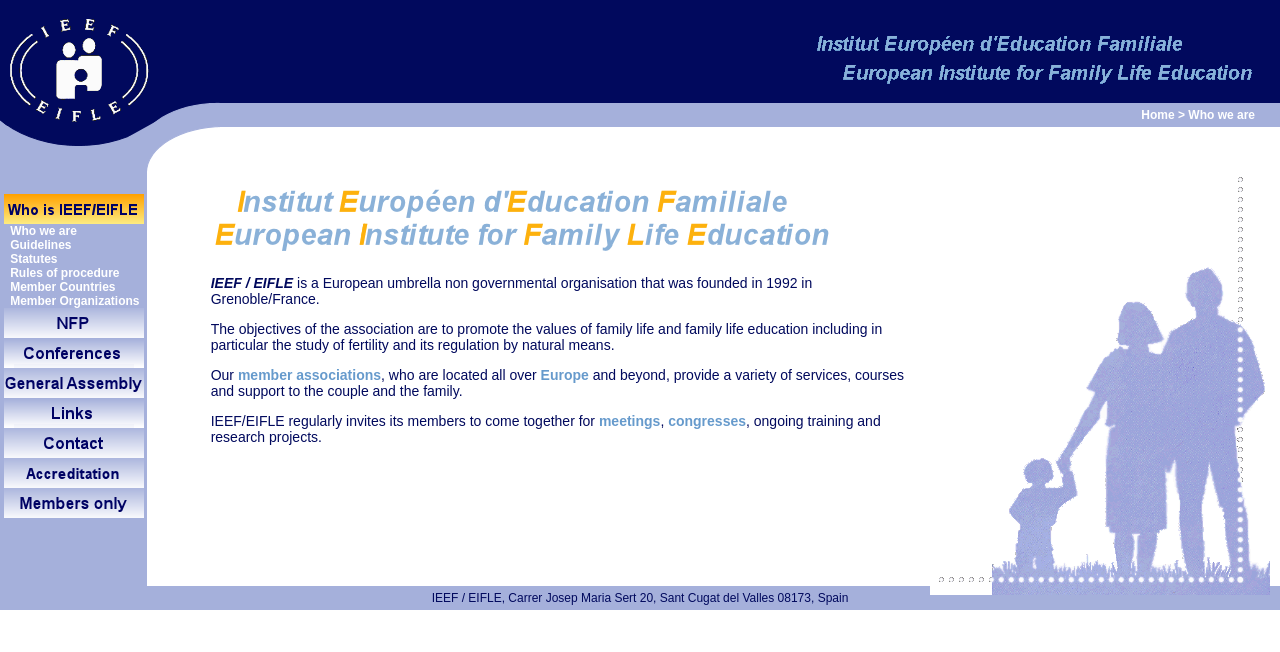Can you provide the bounding box coordinates for the element that should be clicked to implement the instruction: "Click on the 'Who we are' link"?

[0.892, 0.166, 0.918, 0.187]